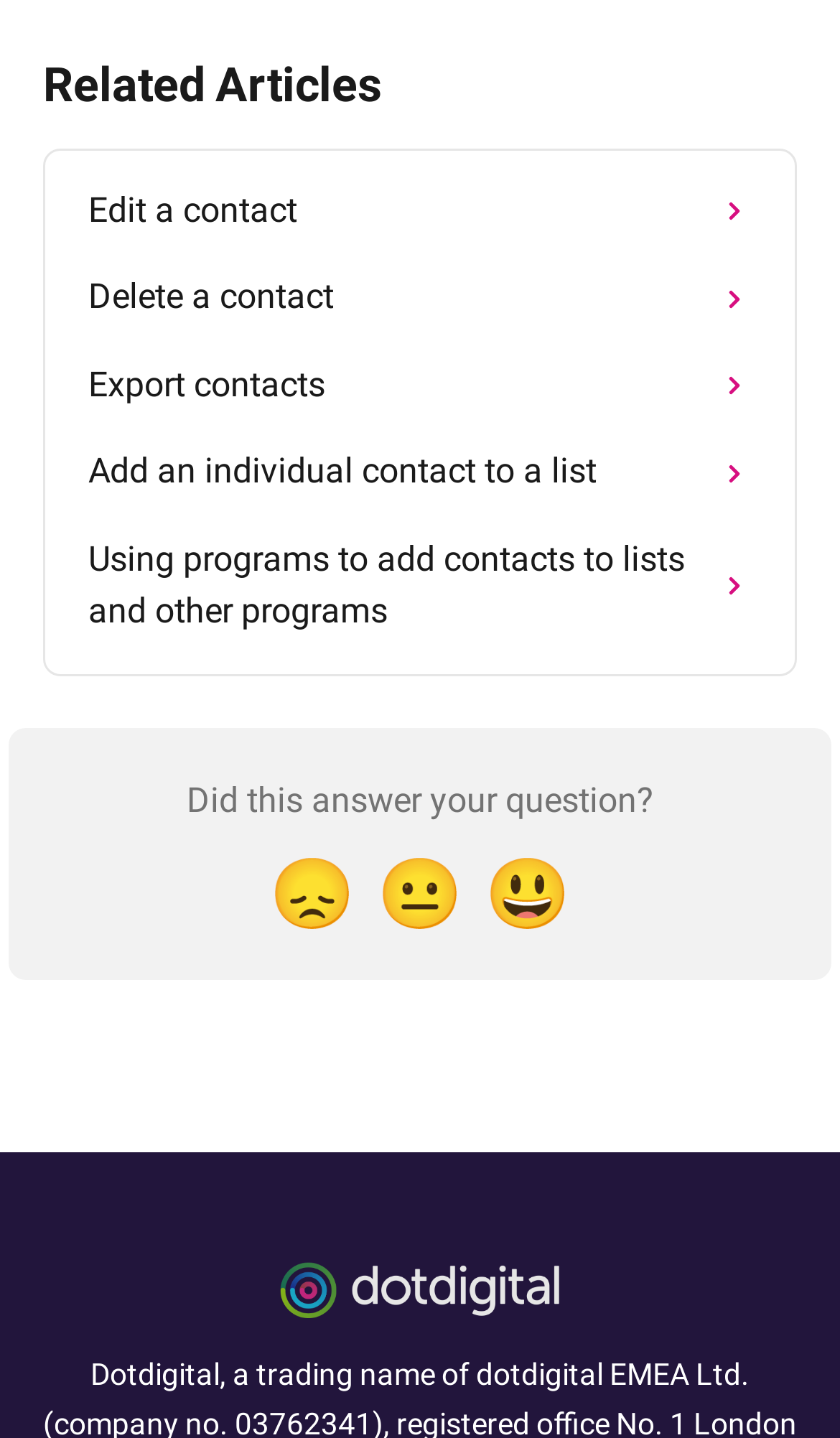How many images are associated with the links?
Answer the question with a detailed and thorough explanation.

Each of the links, namely 'Edit a contact', 'Delete a contact', 'Export contacts', 'Add an individual contact to a list', and 'Using programs to add contacts to lists and other programs', has an associated image, making a total of 5 images.